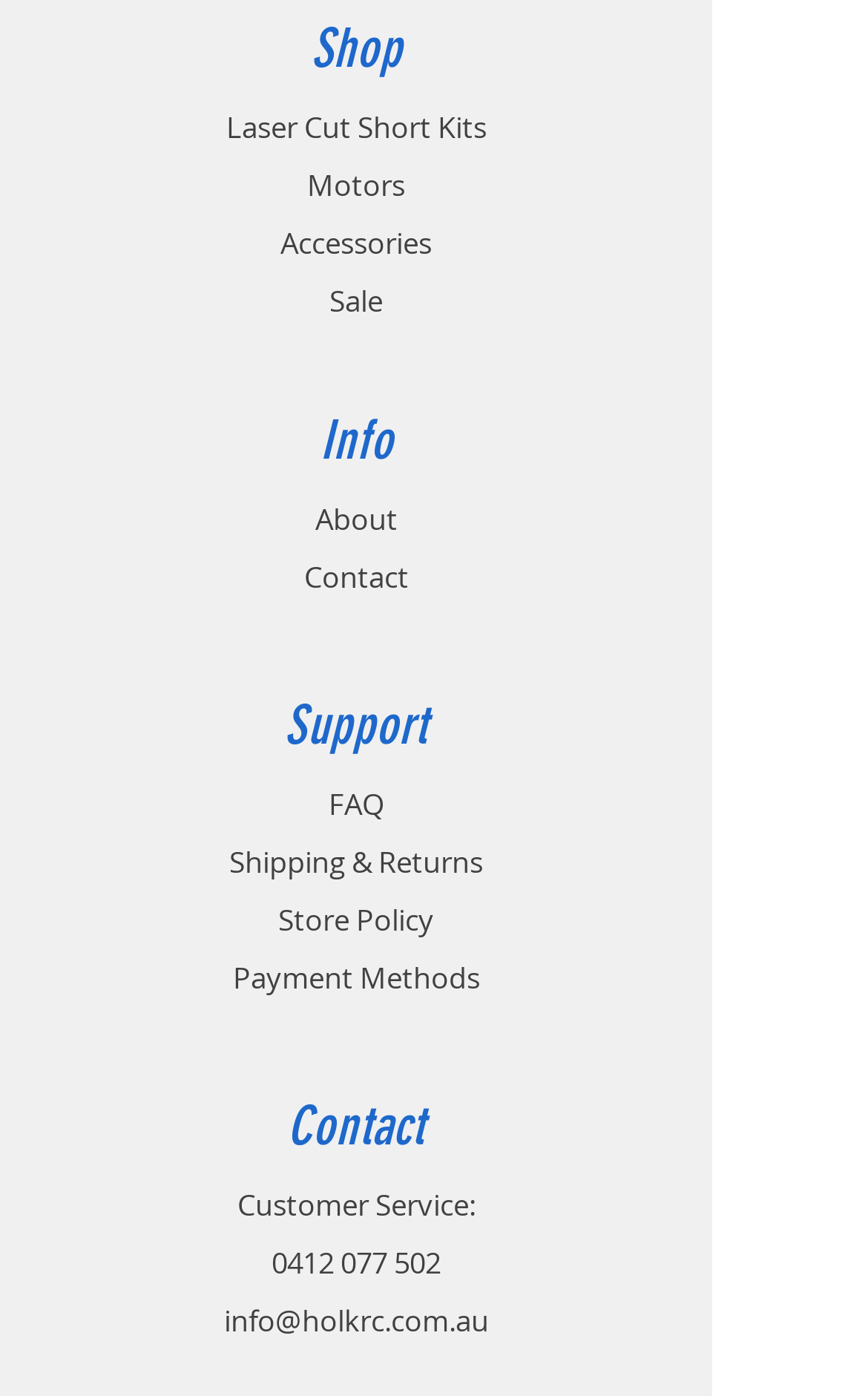What is the last link in the 'Support' section?
Answer with a single word or phrase, using the screenshot for reference.

Payment Methods